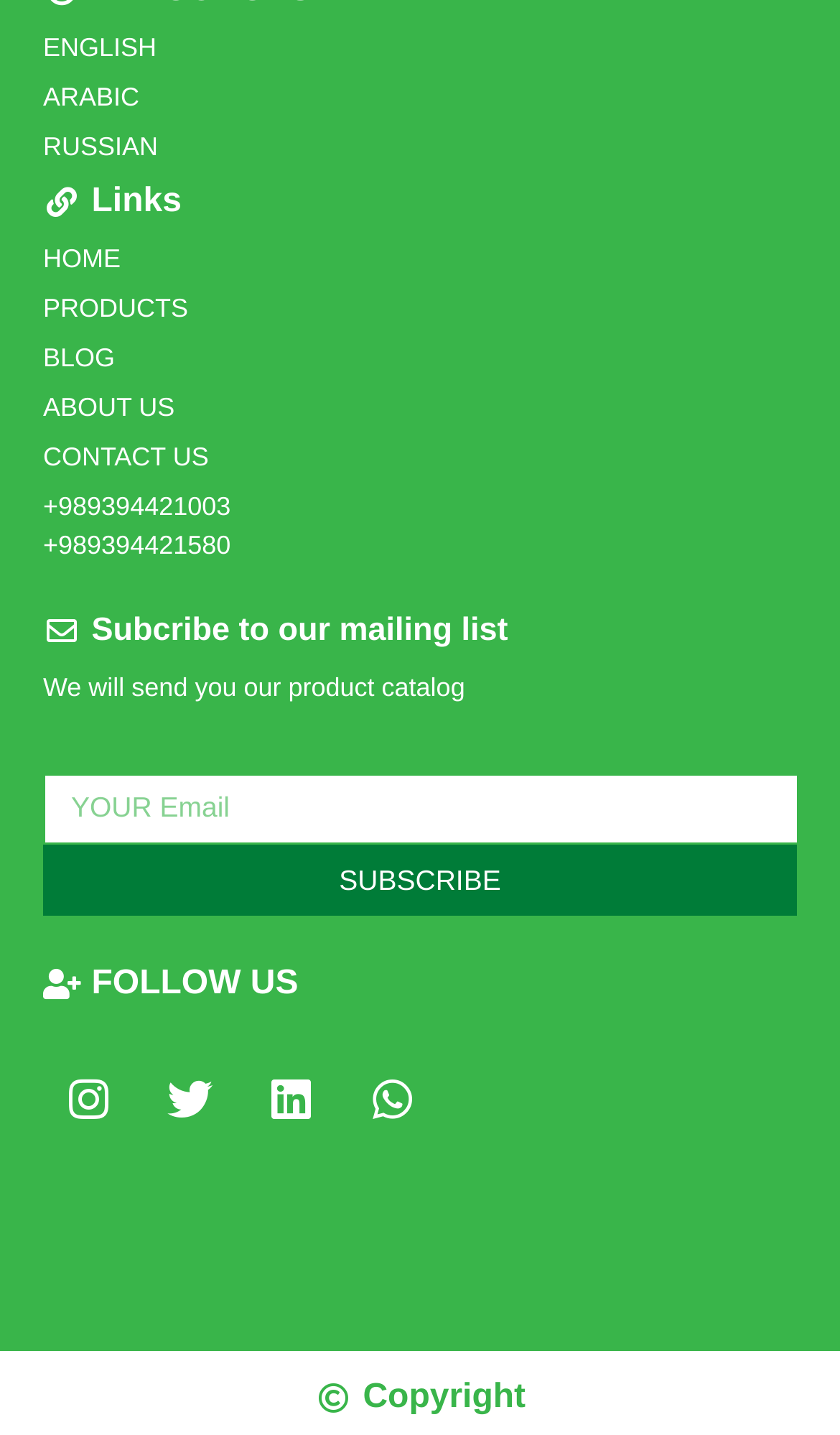Locate the bounding box coordinates of the element that should be clicked to execute the following instruction: "Enter email address".

[0.051, 0.539, 0.949, 0.589]